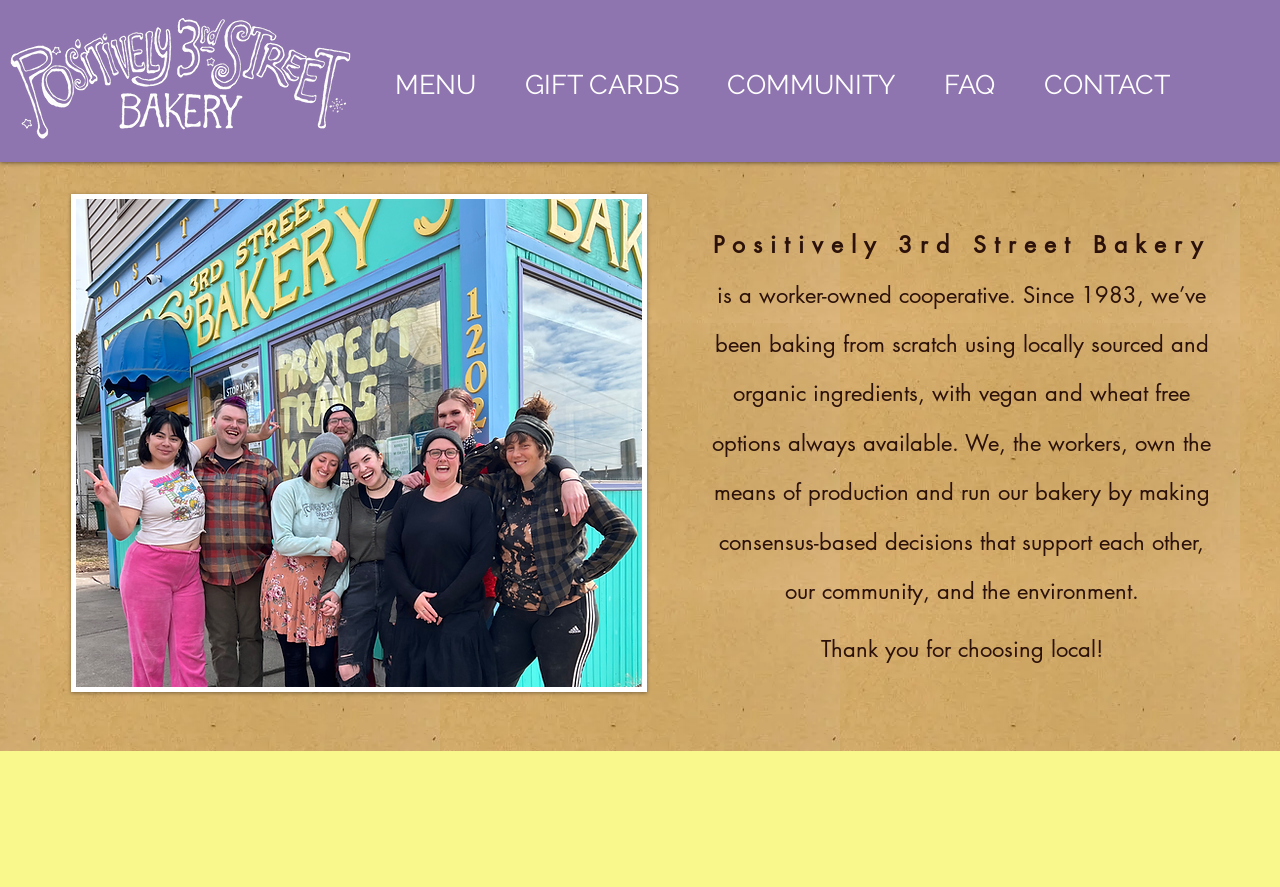Please provide a comprehensive response to the question below by analyzing the image: 
What options are always available at the bakery?

According to the static text on the webpage, the bakery always has 'vegan and wheat free options available.' This implies that customers with dietary restrictions can find suitable products at the bakery.